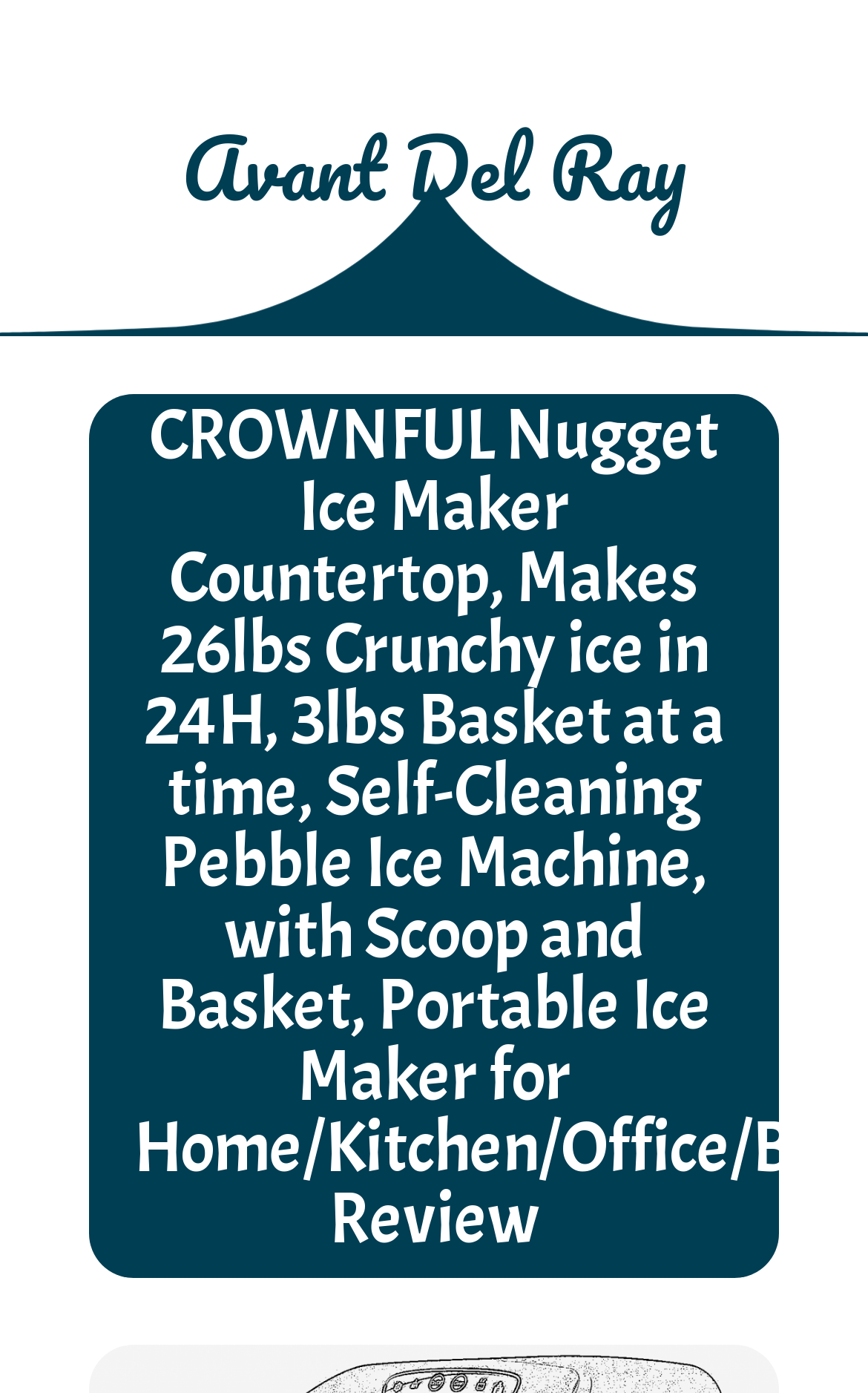Determine the bounding box for the UI element that matches this description: "Avant Del Ray".

[0.209, 0.07, 0.791, 0.169]